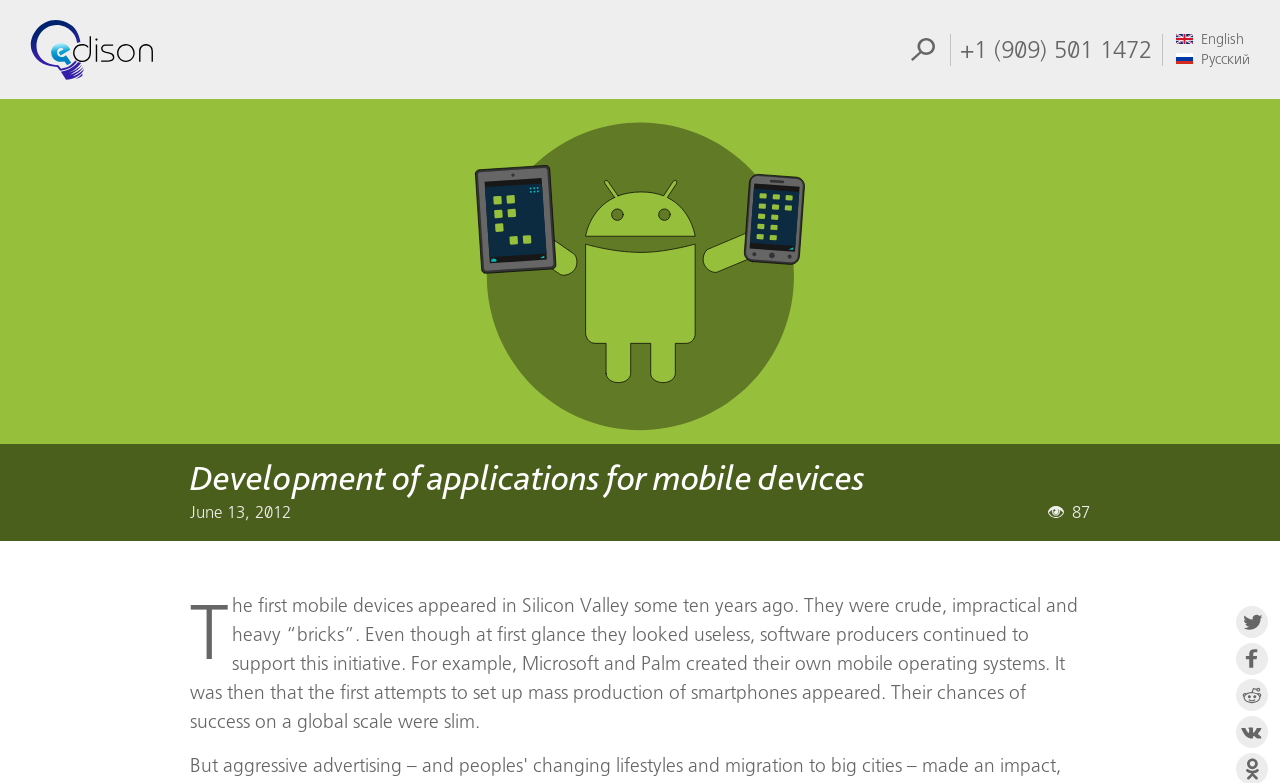Please find the bounding box coordinates of the element that you should click to achieve the following instruction: "Click the Search button". The coordinates should be presented as four float numbers between 0 and 1: [left, top, right, bottom].

[0.71, 0.045, 0.732, 0.082]